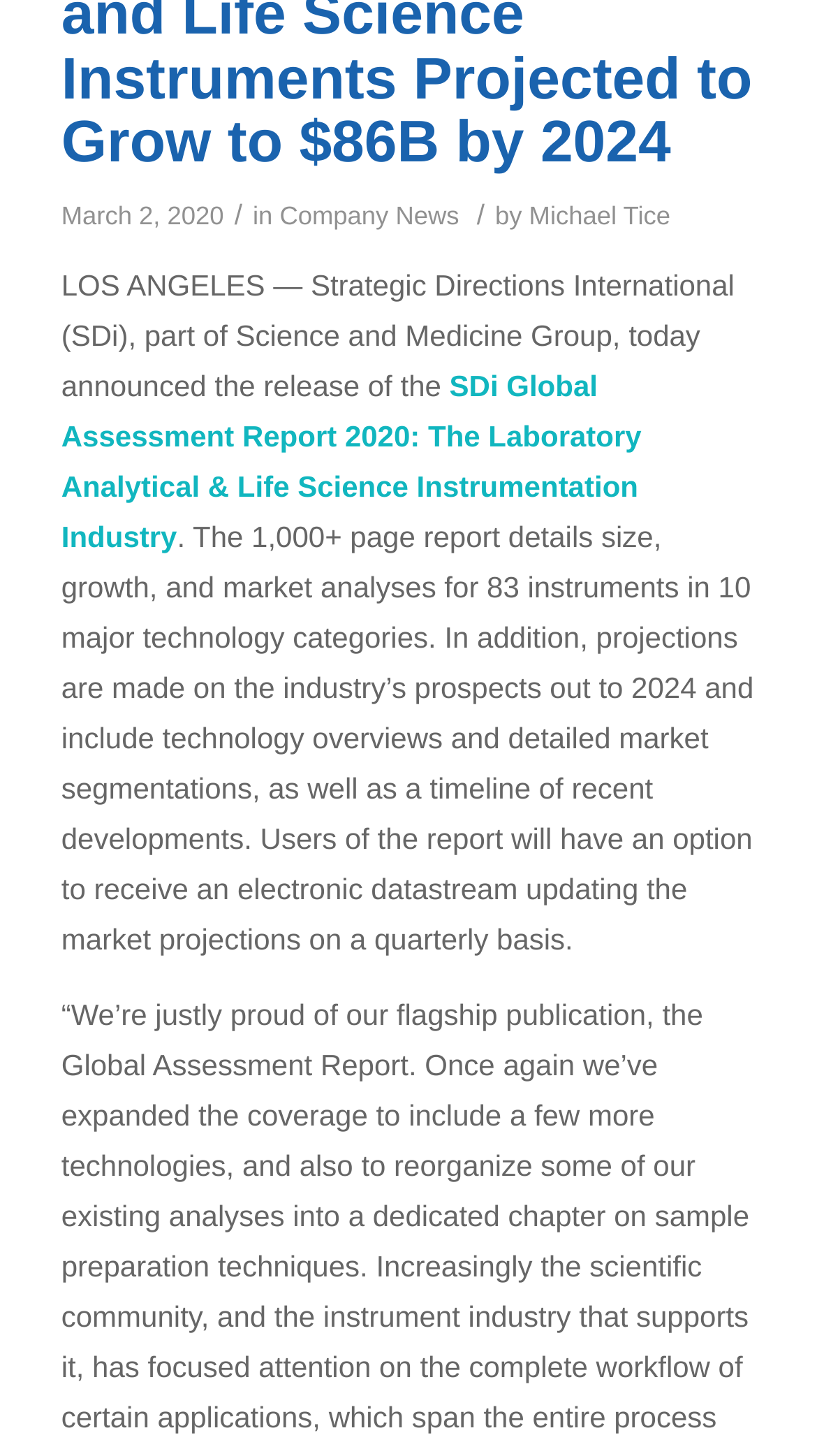Based on the element description: "Quantitative Market Research", identify the UI element and provide its bounding box coordinates. Use four float numbers between 0 and 1, [left, top, right, bottom].

[0.0, 0.13, 0.8, 0.203]